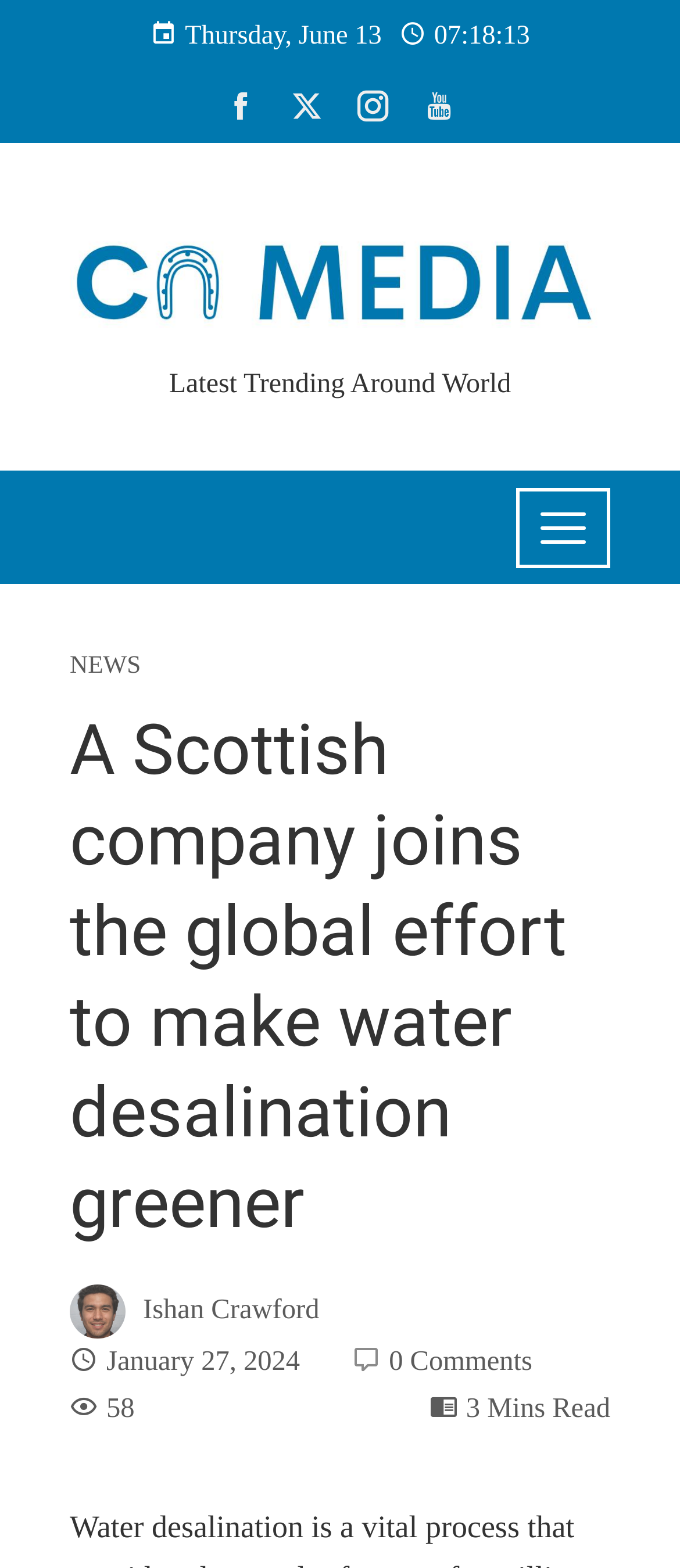Provide the bounding box coordinates of the HTML element this sentence describes: "News". The bounding box coordinates consist of four float numbers between 0 and 1, i.e., [left, top, right, bottom].

[0.103, 0.417, 0.207, 0.433]